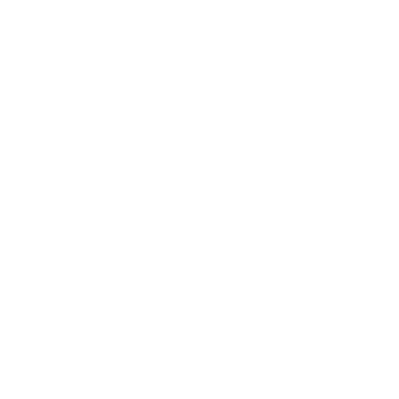Is the playpen suitable for outdoor use?
Refer to the image and provide a one-word or short phrase answer.

Yes